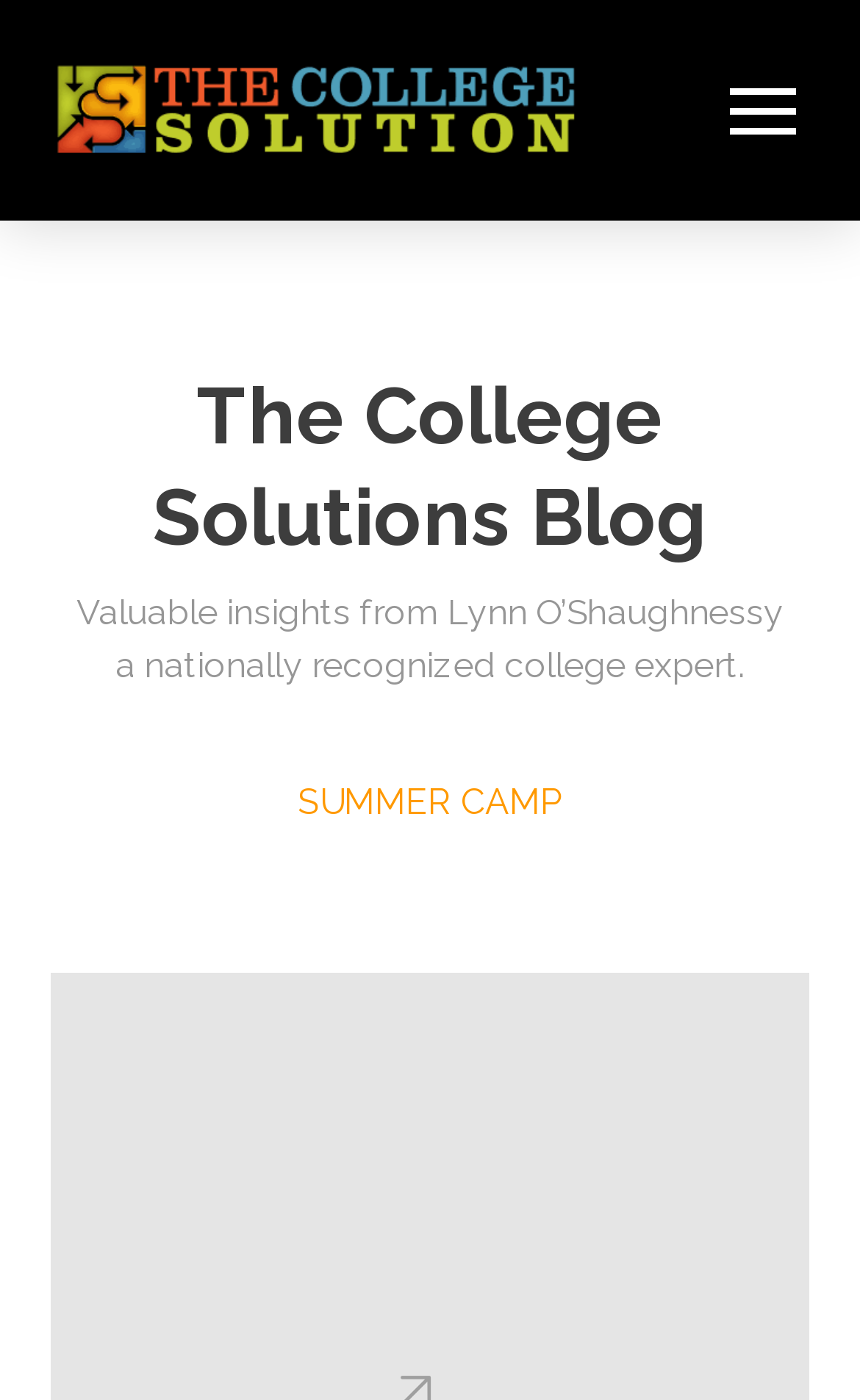Identify the main heading from the webpage and provide its text content.

The College Solutions Blog